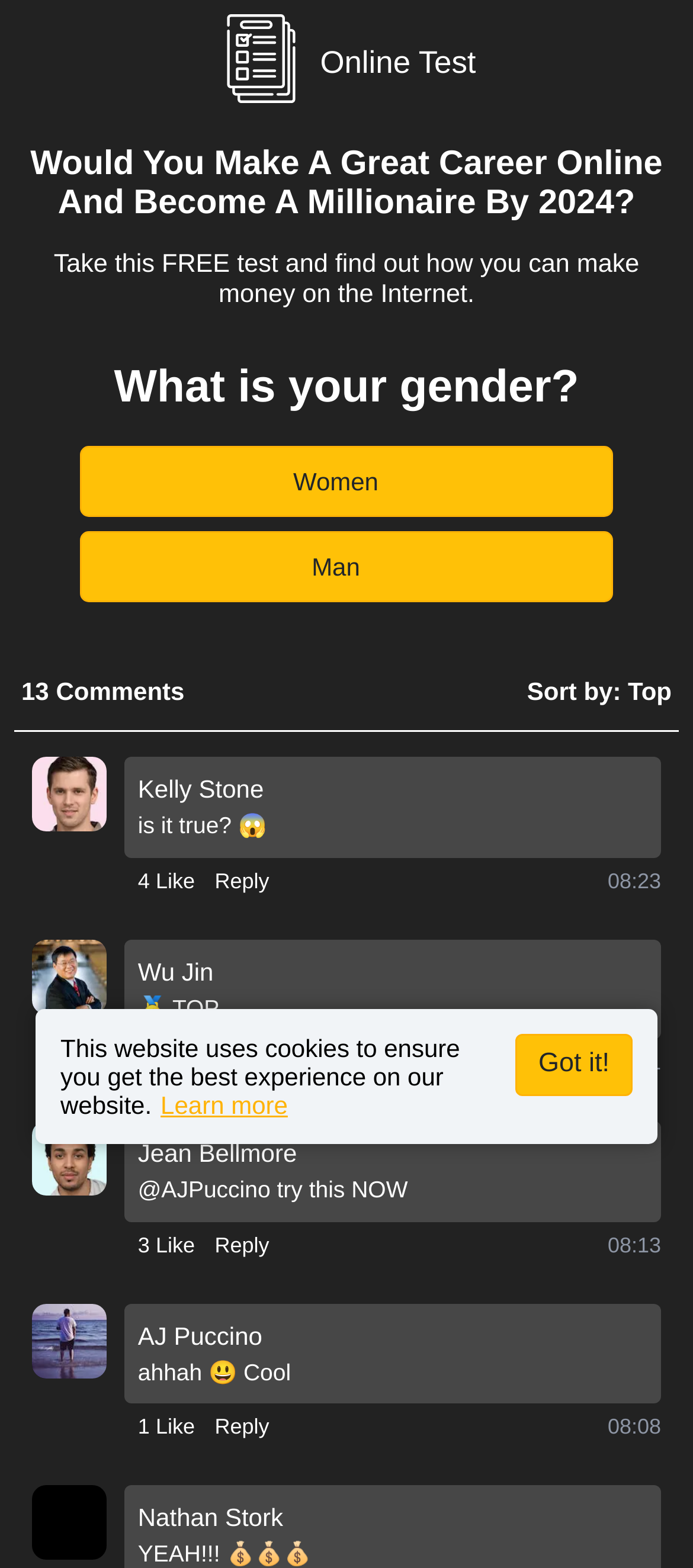Provide your answer in one word or a succinct phrase for the question: 
How many comments are present on the webpage?

4